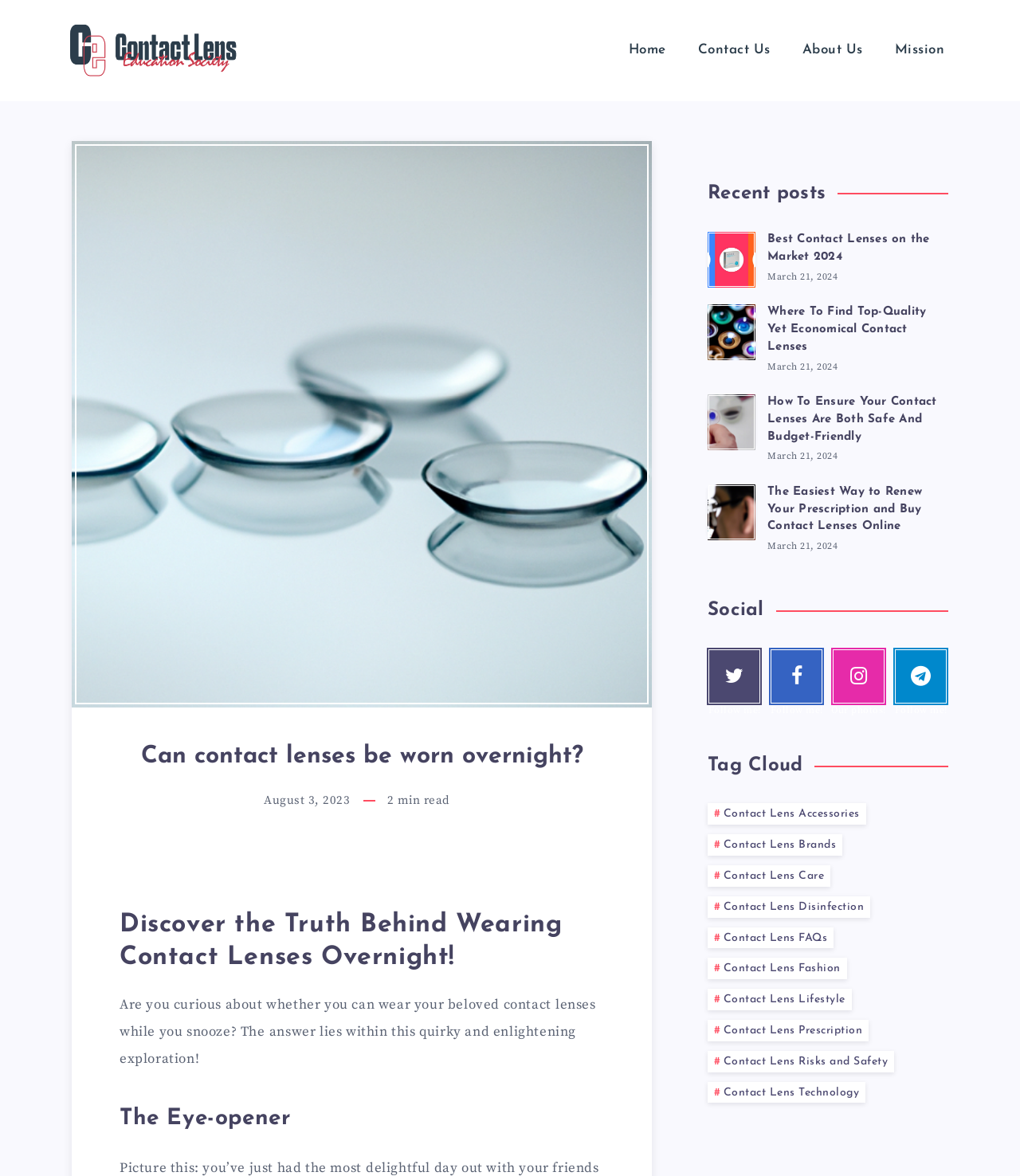Based on the image, provide a detailed response to the question:
What social media platforms are linked on the webpage?

In the 'Social' section, there are four social media links, each represented by an icon and a label. The links are to Twitter, Facebook, Instagram, and Telegram, respectively.